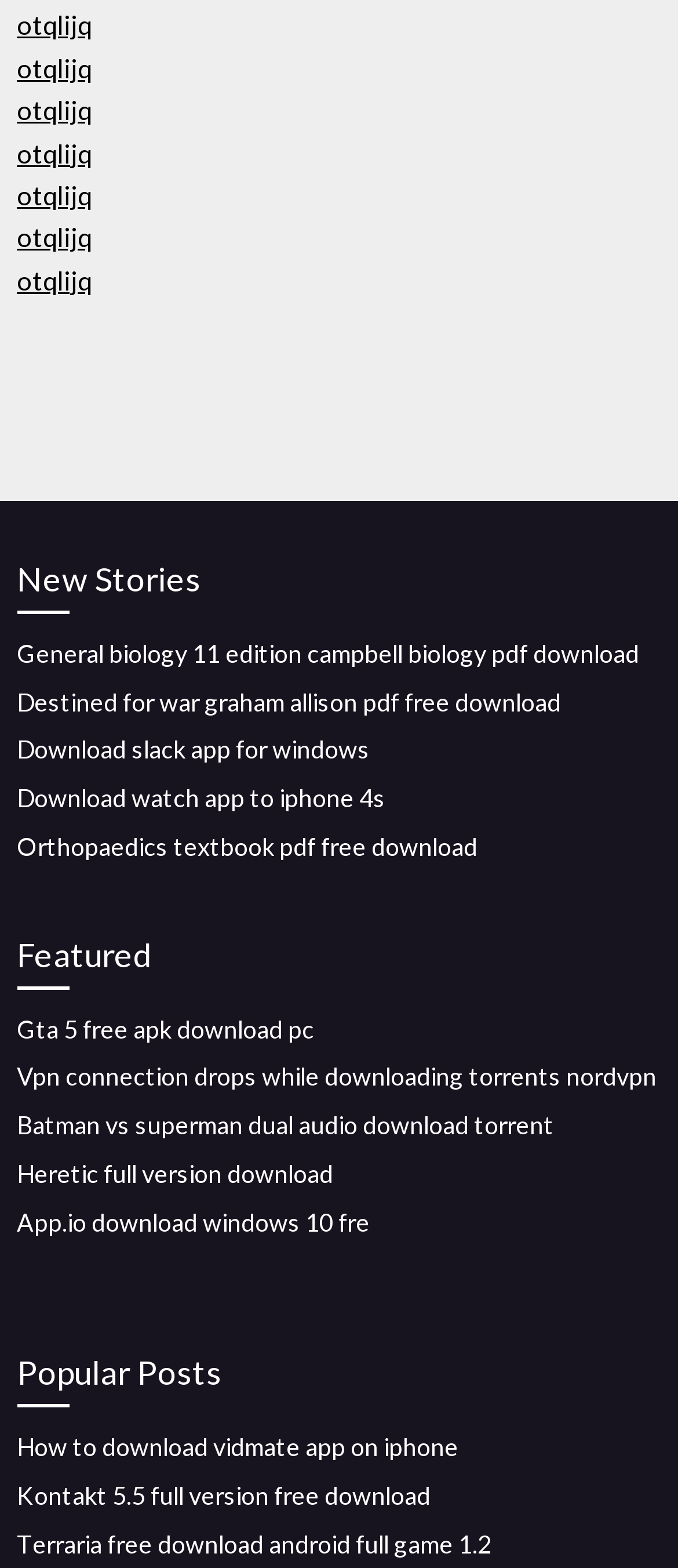Please reply with a single word or brief phrase to the question: 
How many headings are present on the webpage?

3